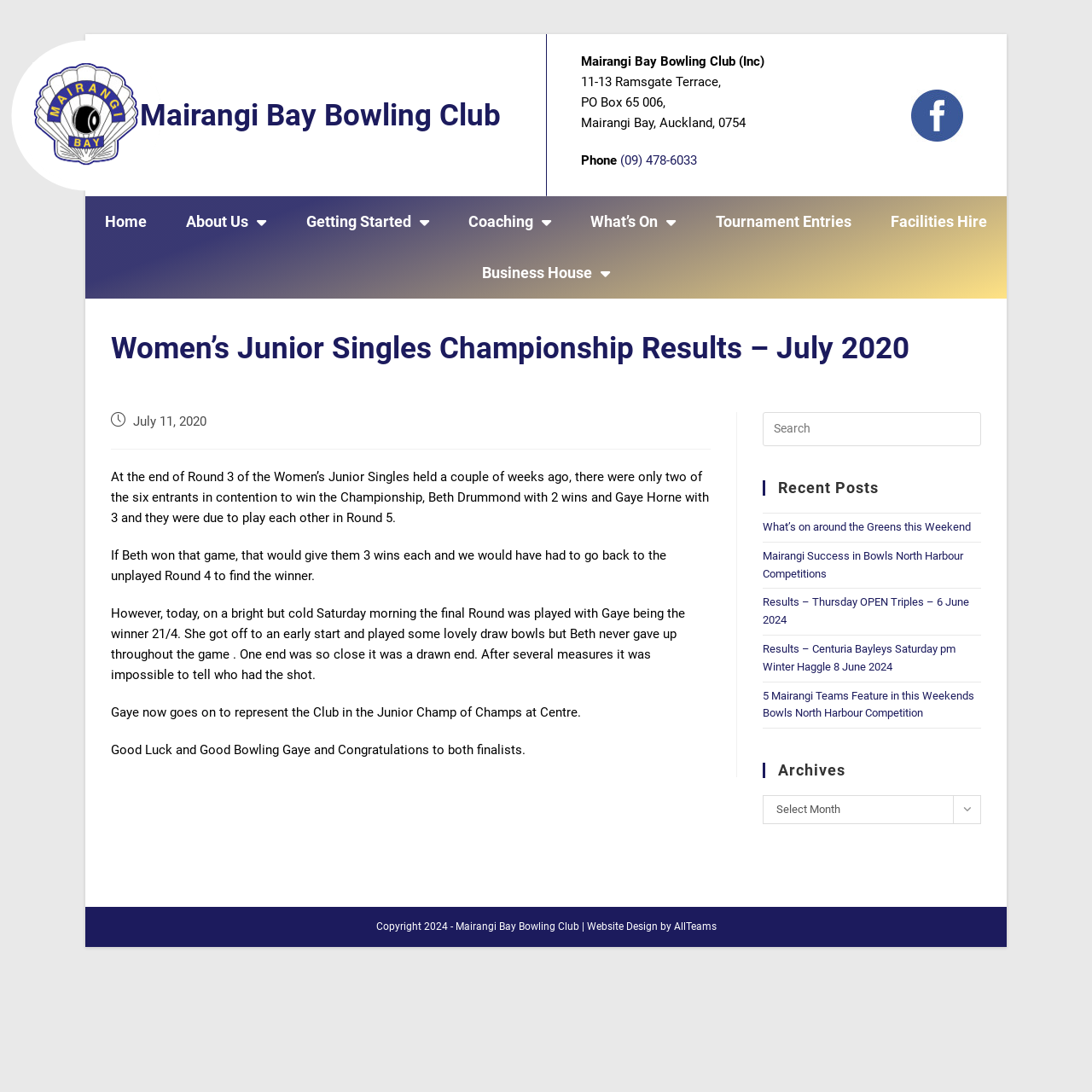Please determine the bounding box coordinates of the area that needs to be clicked to complete this task: 'View the About Us page'. The coordinates must be four float numbers between 0 and 1, formatted as [left, top, right, bottom].

[0.153, 0.18, 0.262, 0.227]